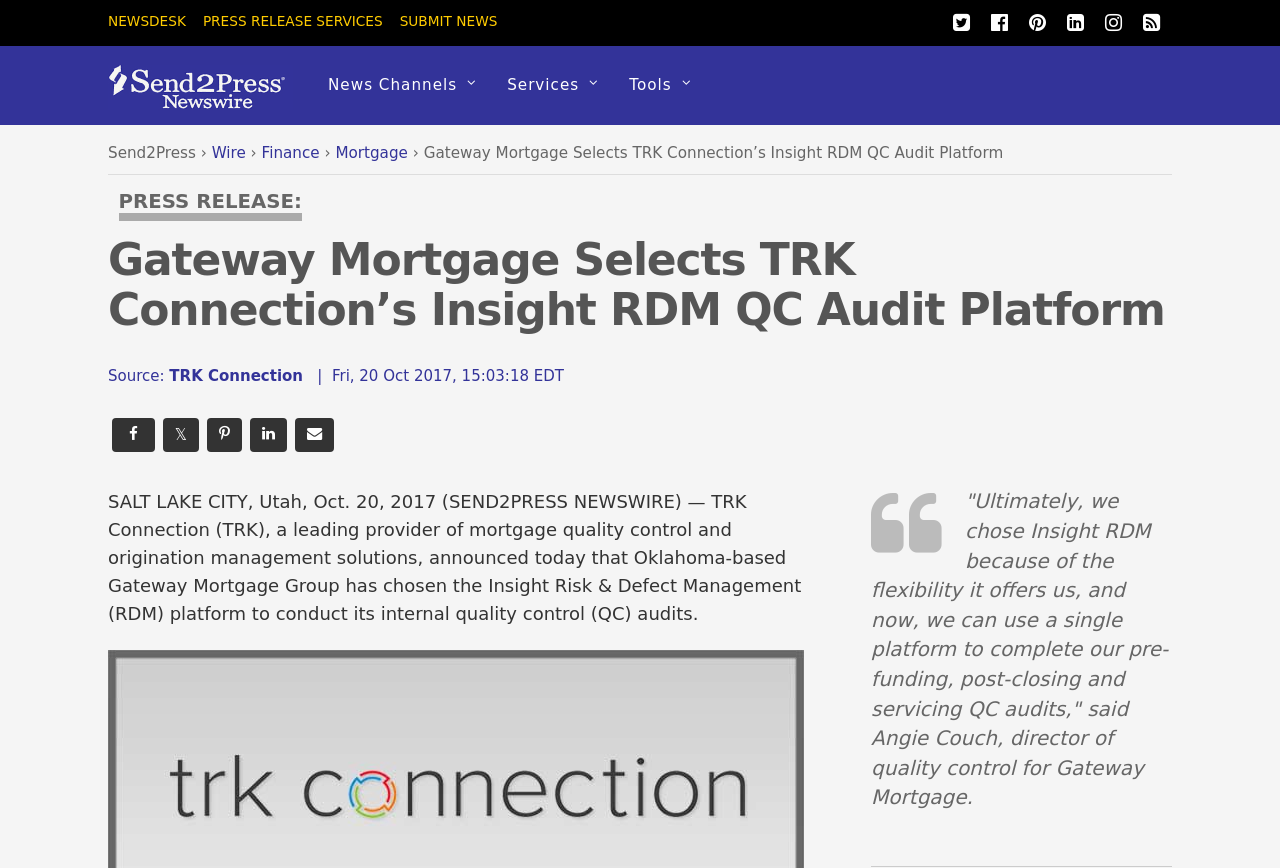Could you indicate the bounding box coordinates of the region to click in order to complete this instruction: "Visit Send2Press Newswire".

[0.084, 0.094, 0.229, 0.135]